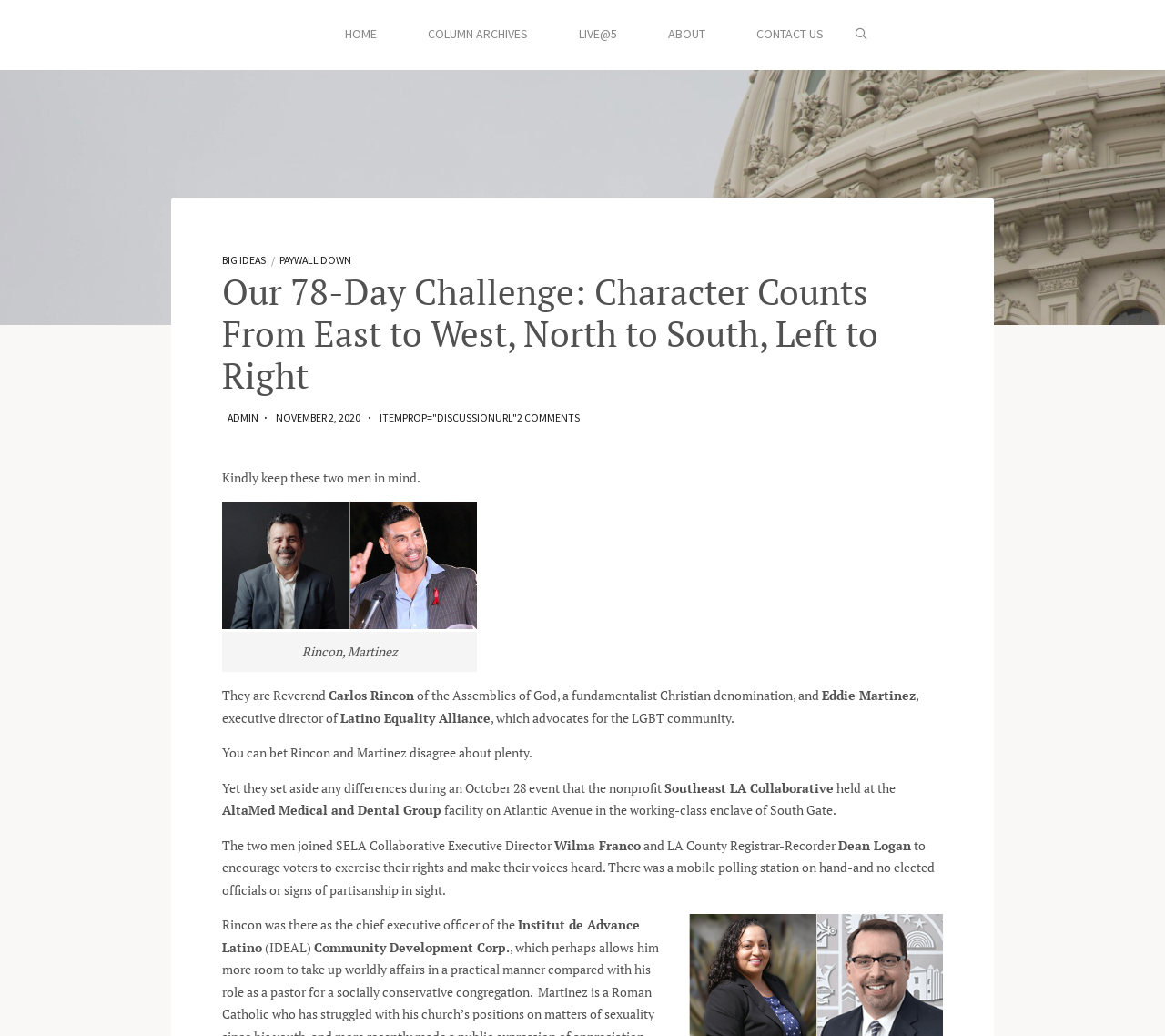Identify the main heading of the webpage and provide its text content.

Our 78-Day Challenge: Character Counts From East to West, North to South, Left to Right